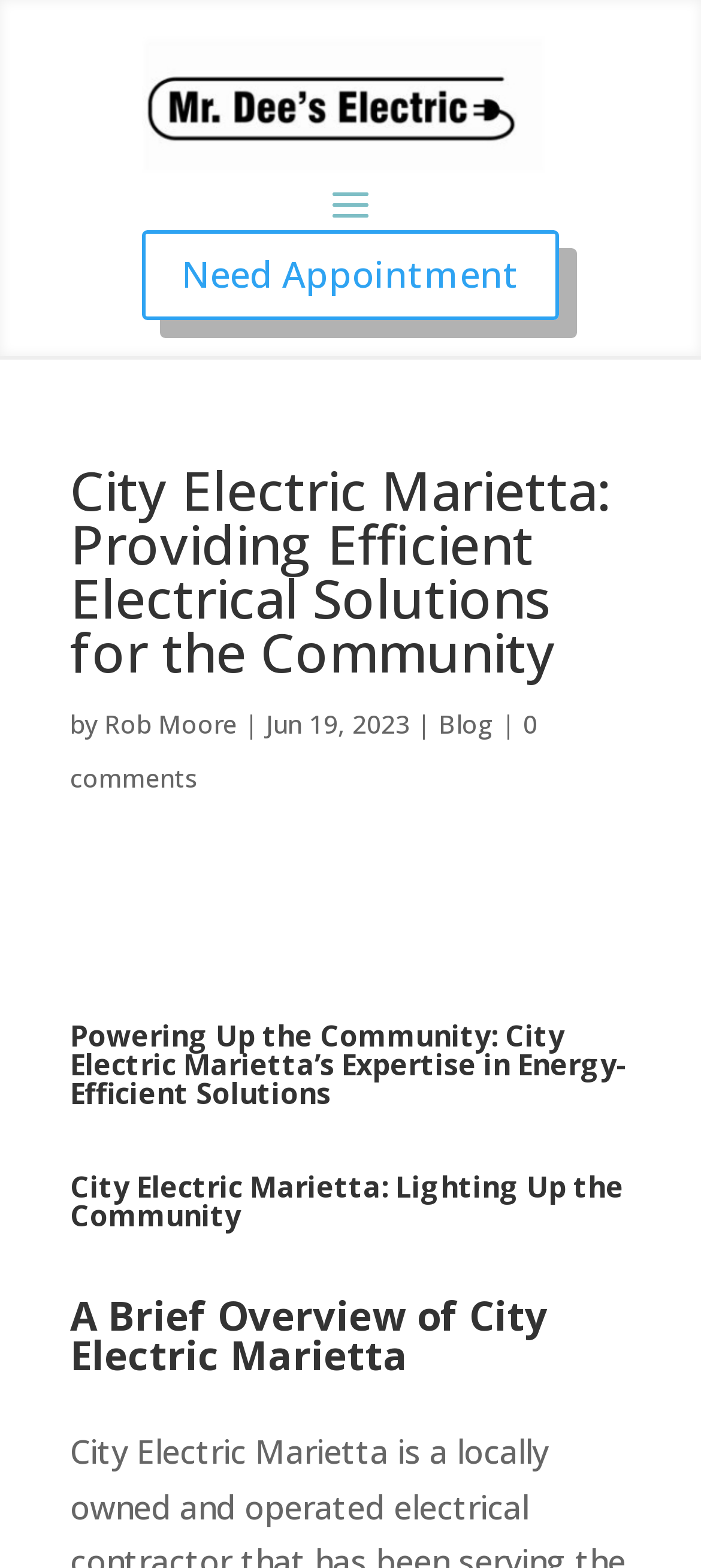Identify the webpage's primary heading and generate its text.

City Electric Marietta: Providing Efficient Electrical Solutions for the Community